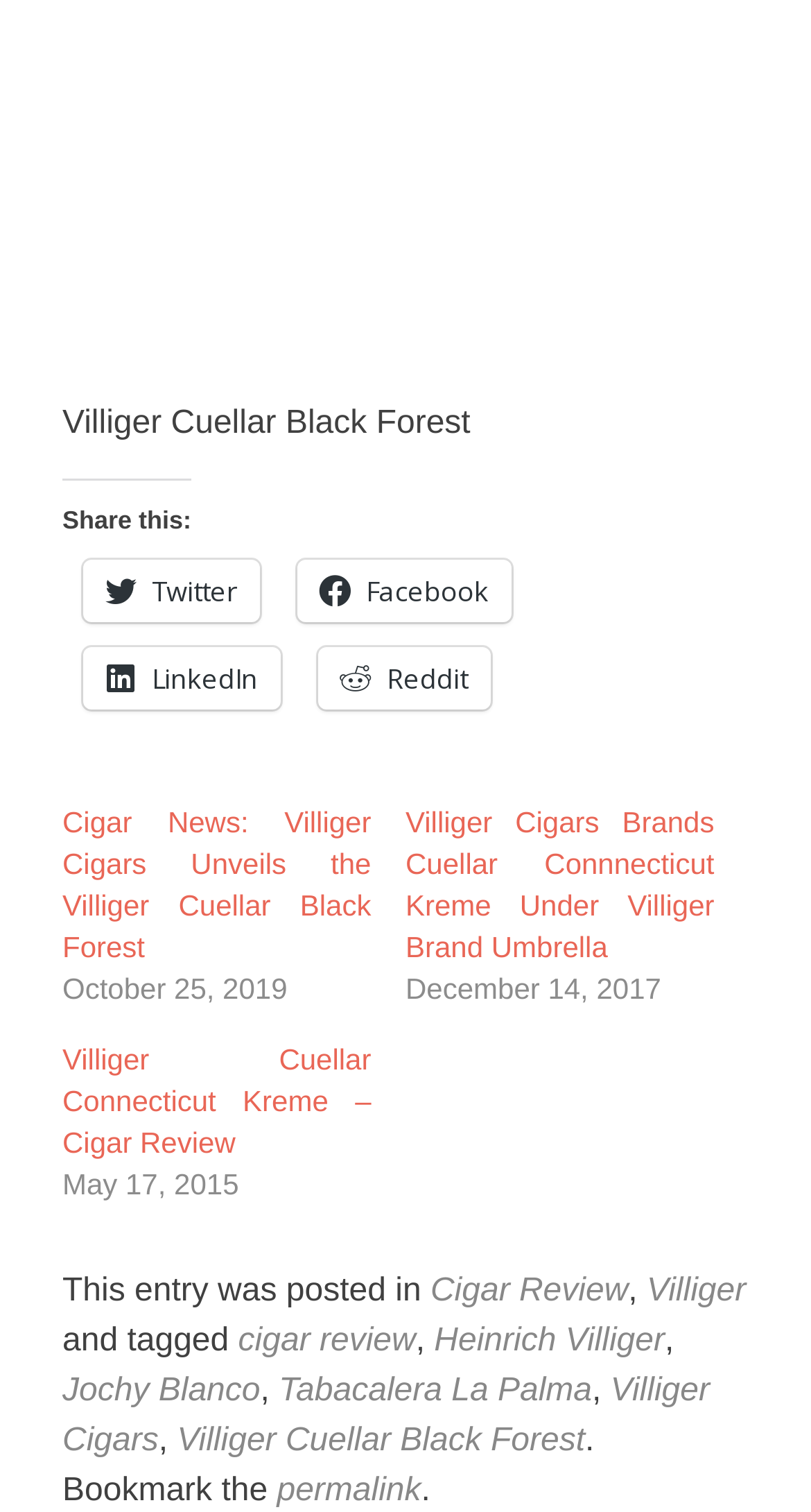Can you provide the bounding box coordinates for the element that should be clicked to implement the instruction: "Share on Twitter"?

[0.103, 0.37, 0.321, 0.412]